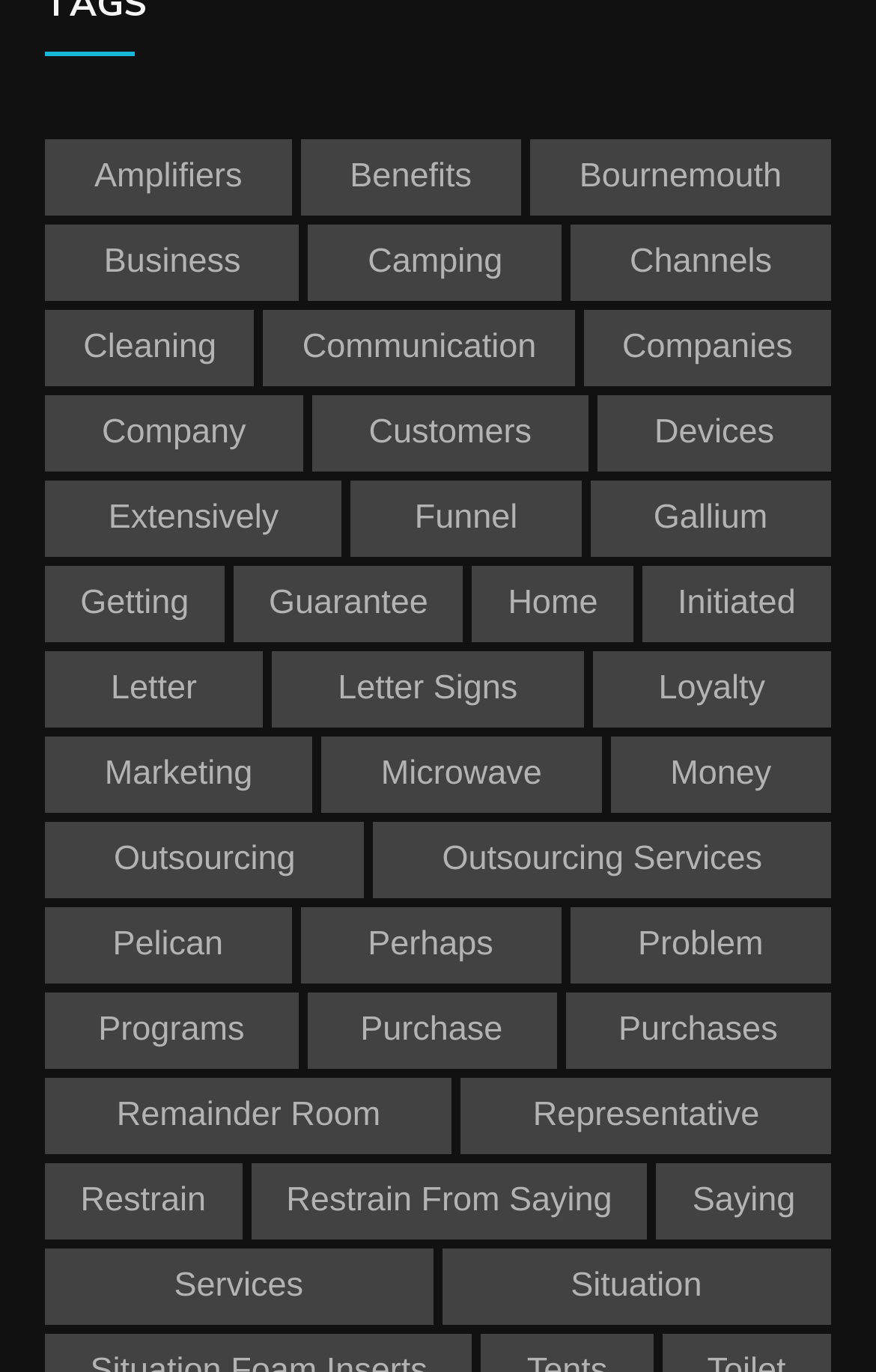Determine the bounding box coordinates of the region to click in order to accomplish the following instruction: "Learn about Guarantee". Provide the coordinates as four float numbers between 0 and 1, specifically [left, top, right, bottom].

[0.266, 0.413, 0.529, 0.469]